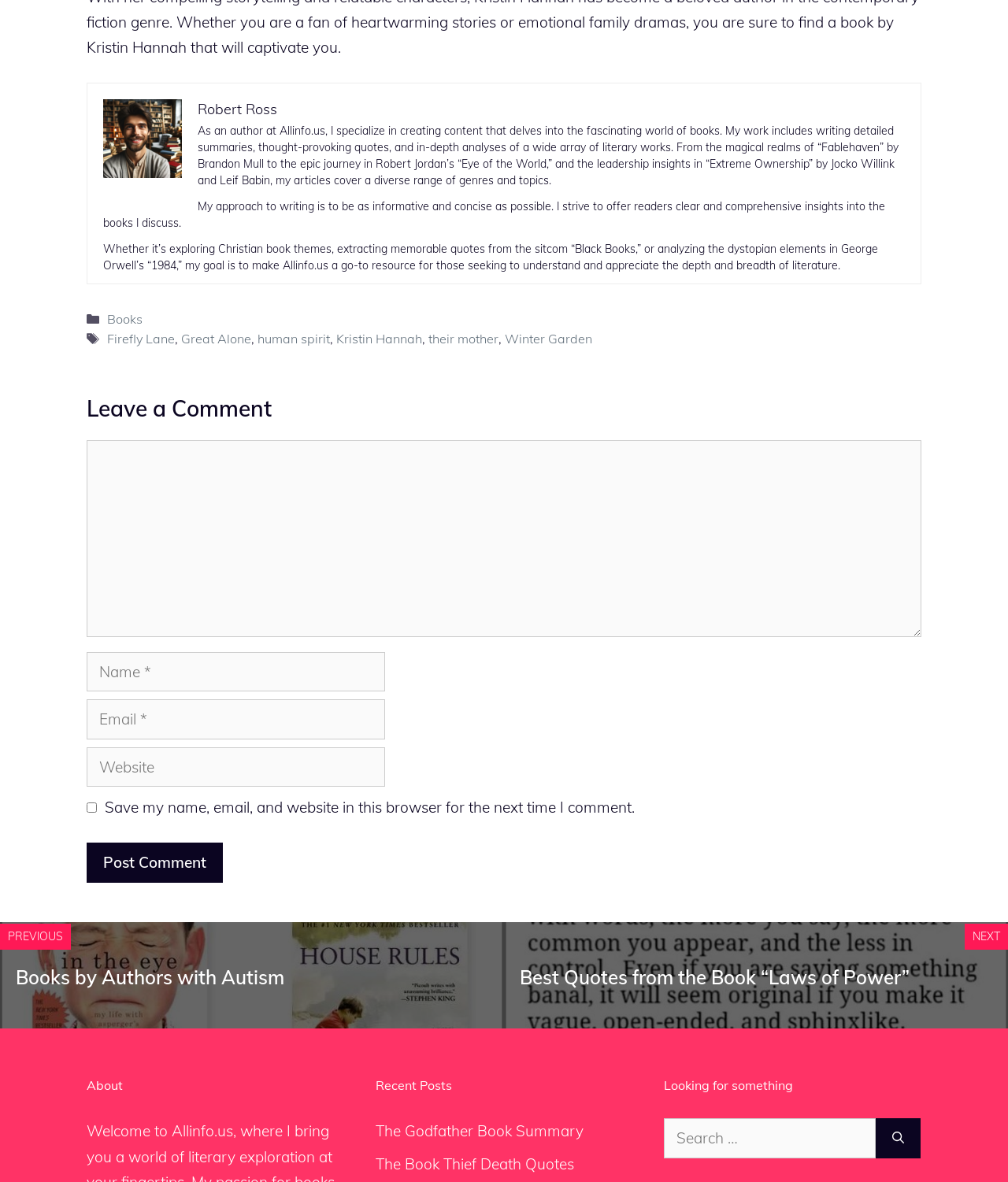How many recent posts are listed?
Based on the content of the image, thoroughly explain and answer the question.

The 'Recent Posts' section lists two links, which are 'The Godfather Book Summary' and 'The Book Thief Death Quotes'. These appear to be recent posts or articles on the website.